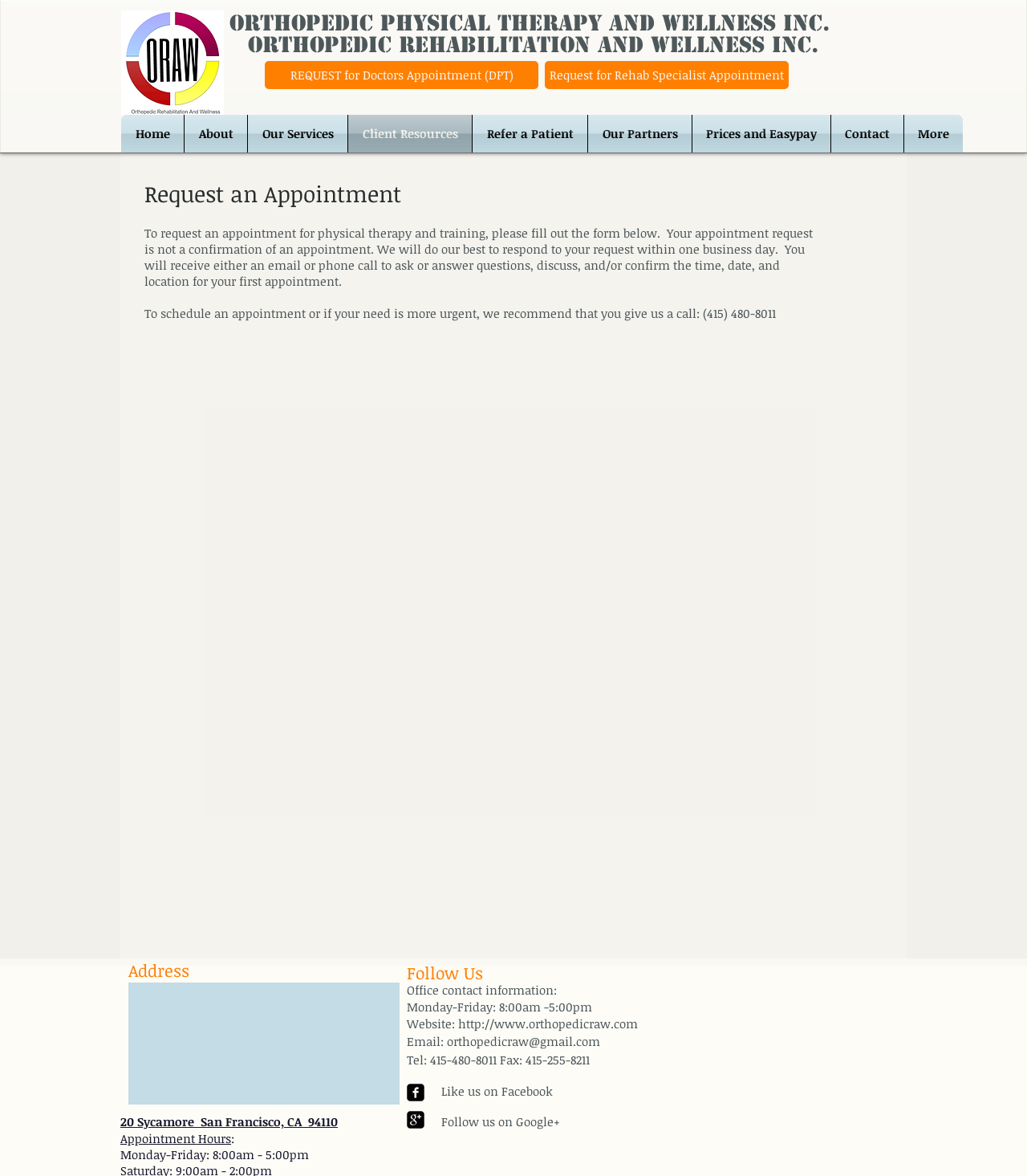Please identify the bounding box coordinates of the element's region that should be clicked to execute the following instruction: "Navigate to Home page". The bounding box coordinates must be four float numbers between 0 and 1, i.e., [left, top, right, bottom].

[0.118, 0.098, 0.179, 0.13]